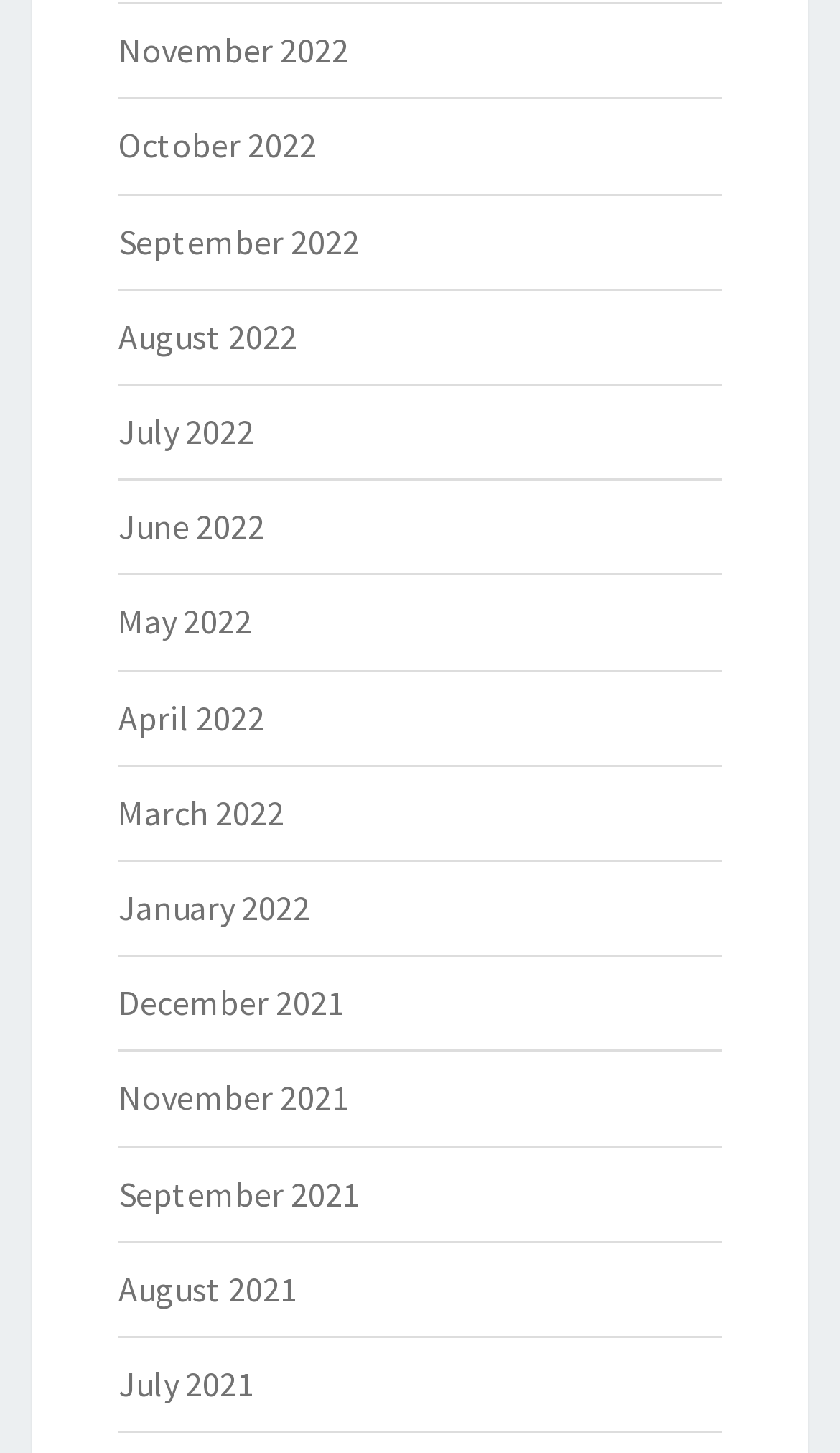What is the earliest month listed?
Relying on the image, give a concise answer in one word or a brief phrase.

July 2021